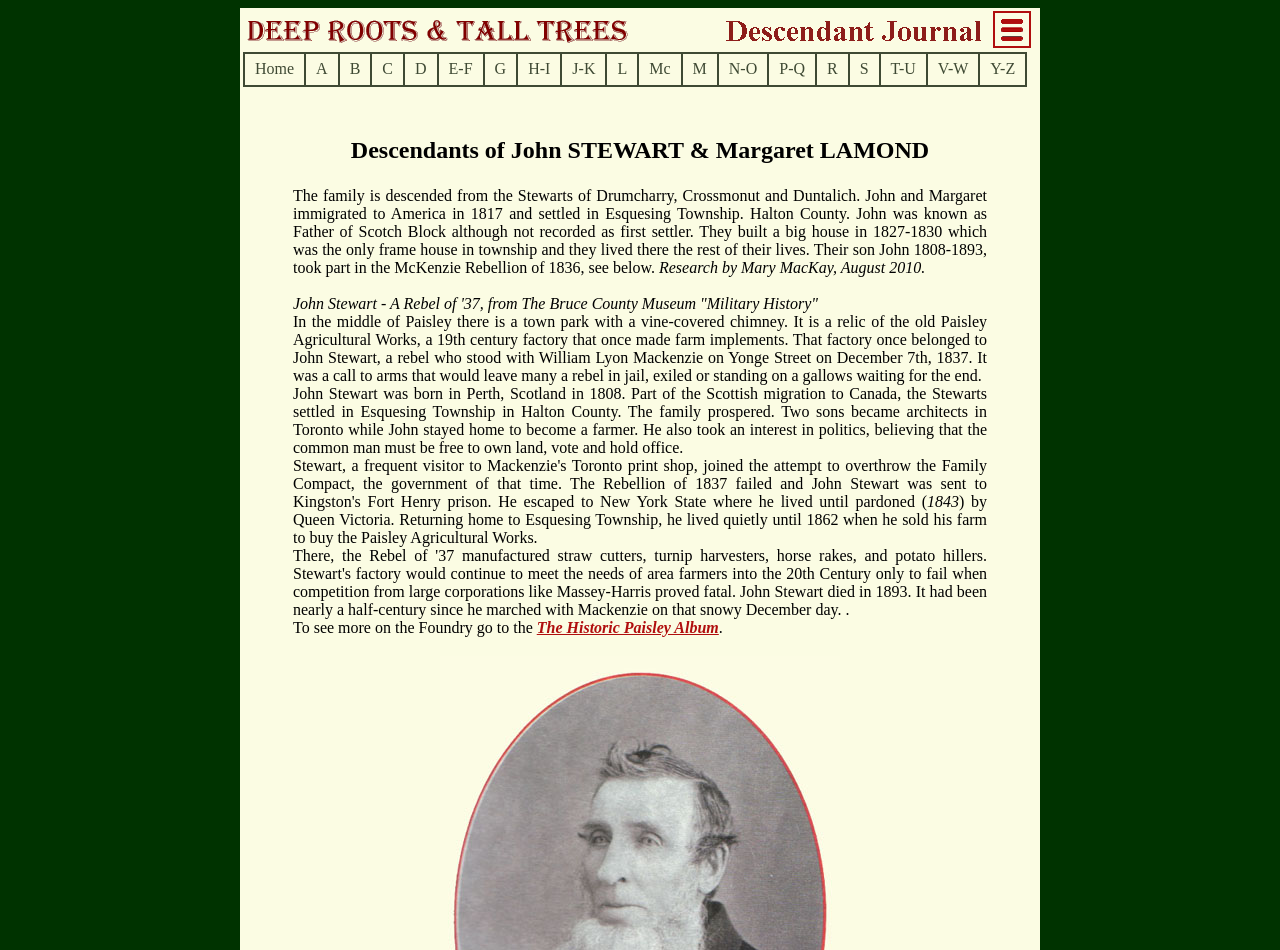Please respond to the question using a single word or phrase:
What was the name of the factory owned by John Stewart?

Paisley Agricultural Works